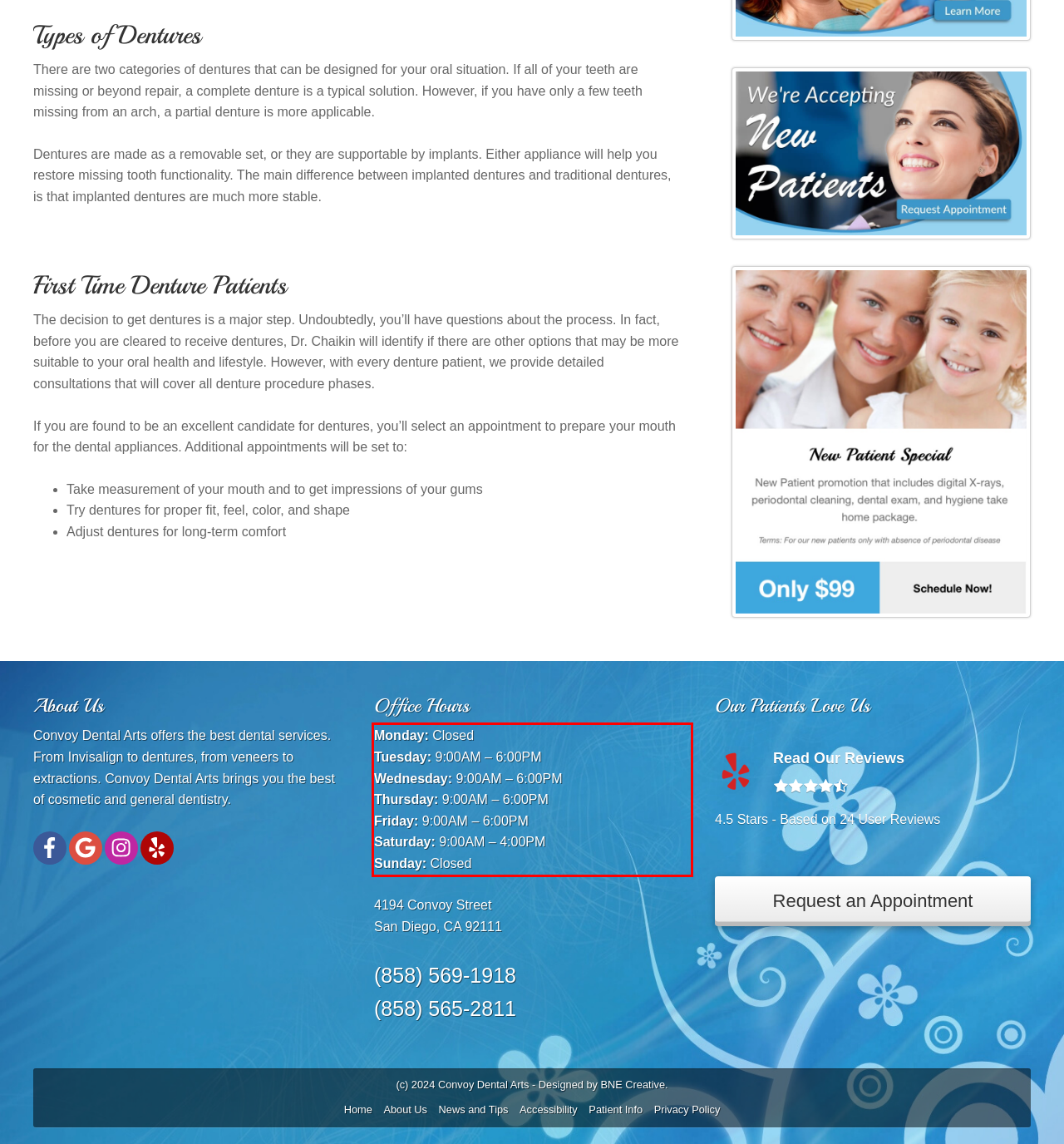You are given a webpage screenshot with a red bounding box around a UI element. Extract and generate the text inside this red bounding box.

Monday: Closed Tuesday: 9:00AM – 6:00PM Wednesday: 9:00AM – 6:00PM Thursday: 9:00AM – 6:00PM Friday: 9:00AM – 6:00PM Saturday: 9:00AM – 4:00PM Sunday: Closed